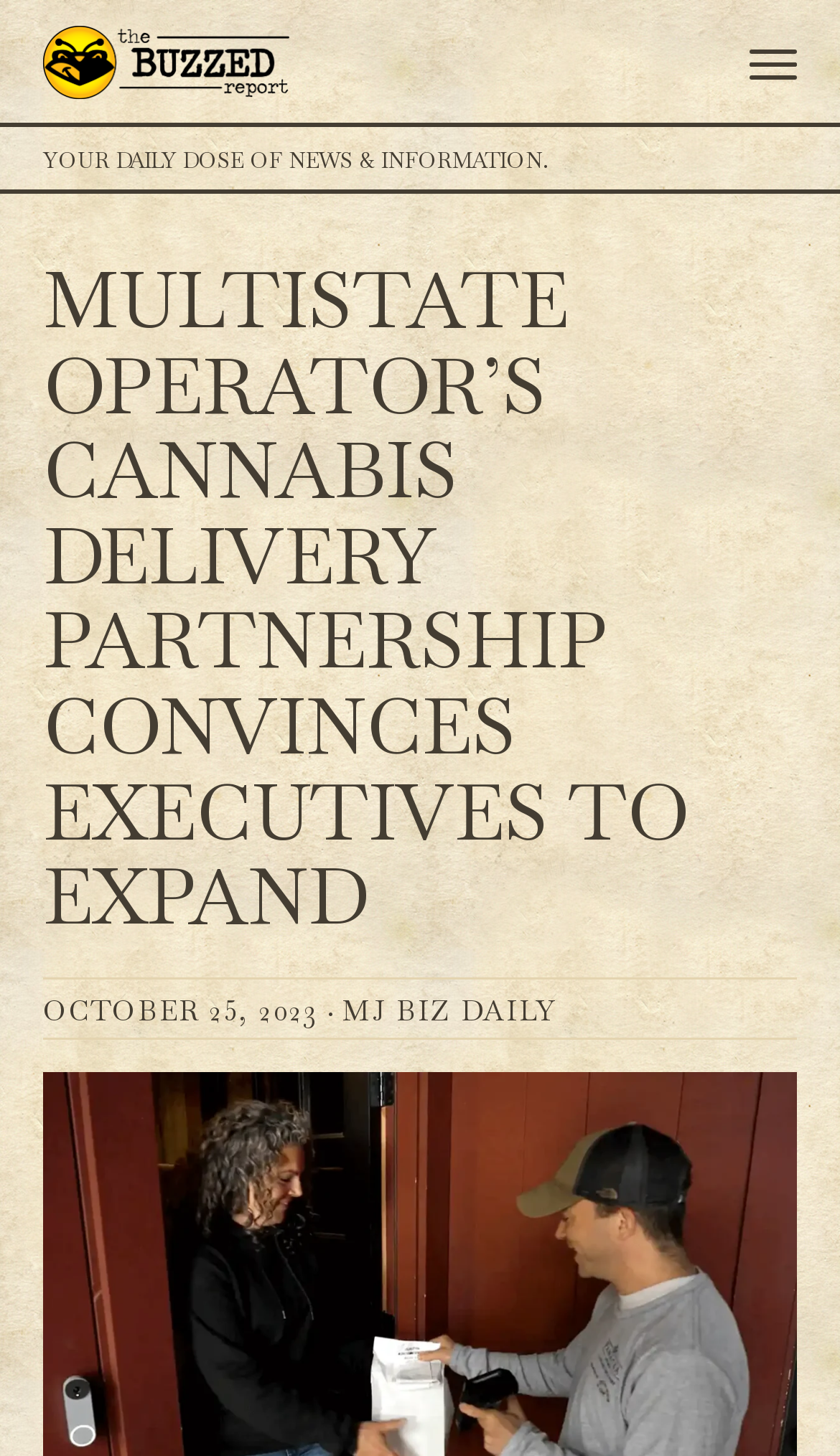Respond to the question below with a single word or phrase: What is the topic of the article?

Cannabis delivery partnership